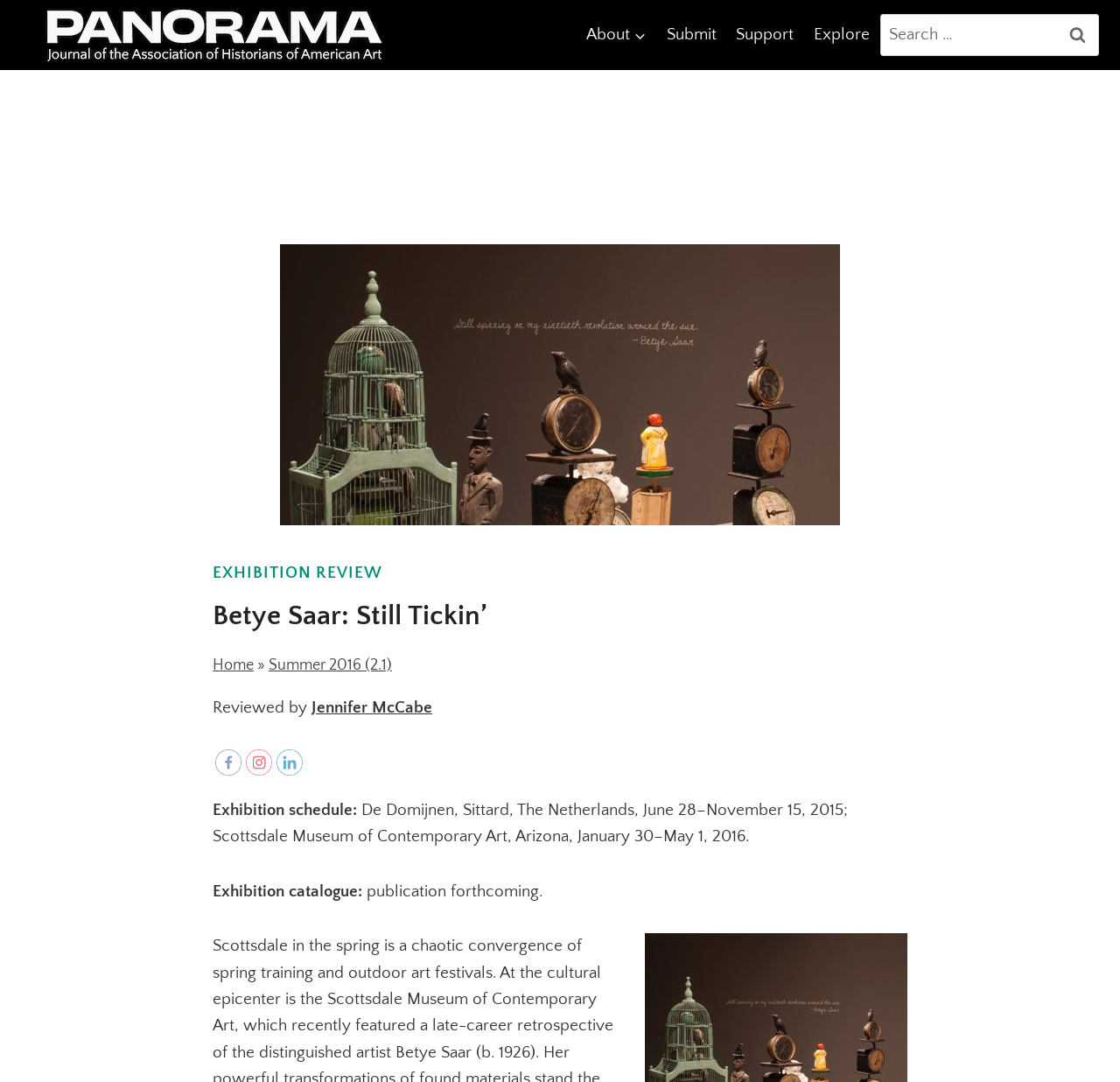Locate the bounding box coordinates of the UI element described by: "Summer 2016 (2.1)". The bounding box coordinates should consist of four float numbers between 0 and 1, i.e., [left, top, right, bottom].

[0.24, 0.607, 0.35, 0.623]